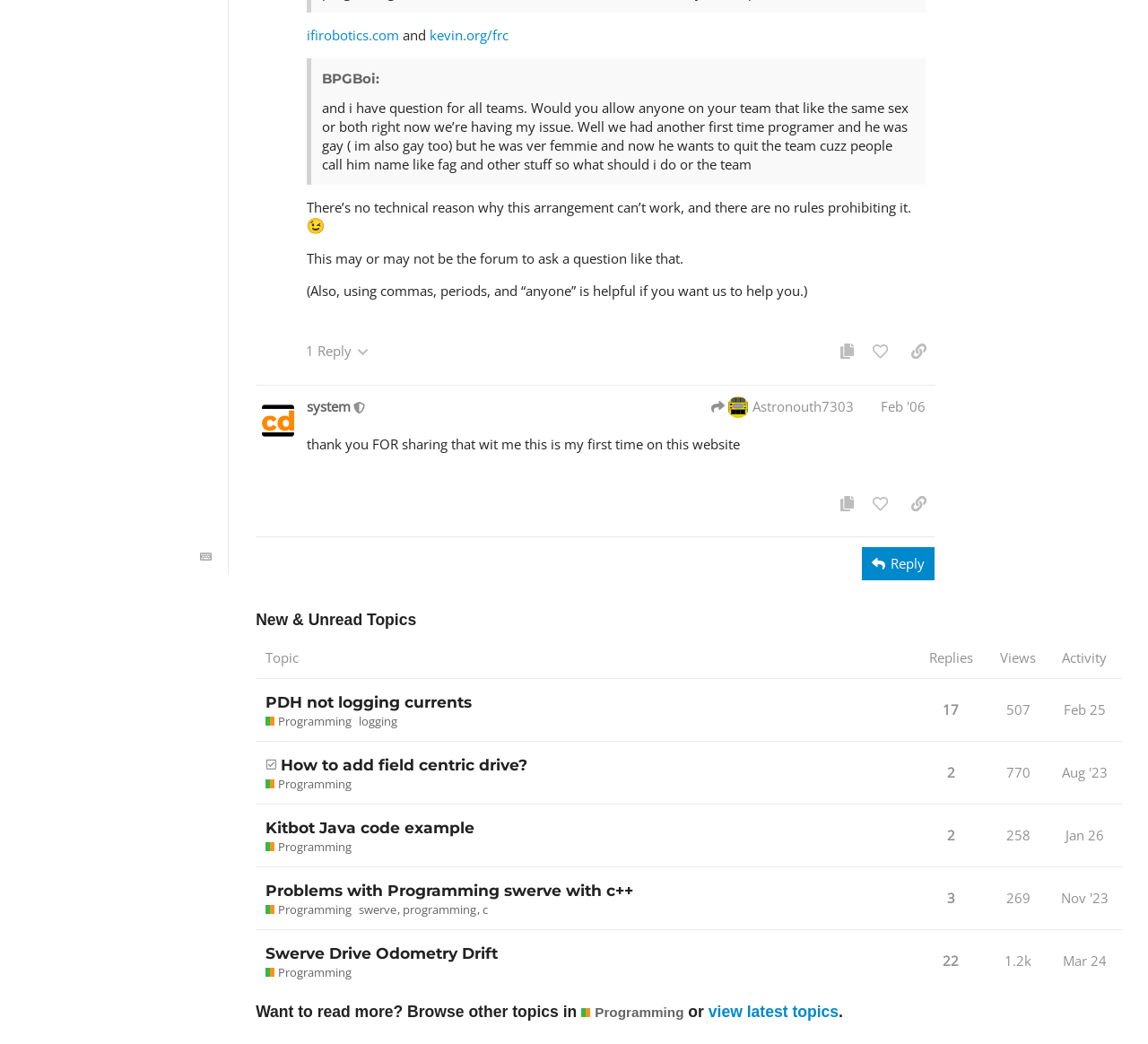Locate the UI element described by 22 and provide its bounding box coordinates. Use the format (top-left x, top-left y, bottom-right x, bottom-right y) with all values as floating point numbers between 0 and 1.

[0.817, 0.902, 0.839, 0.94]